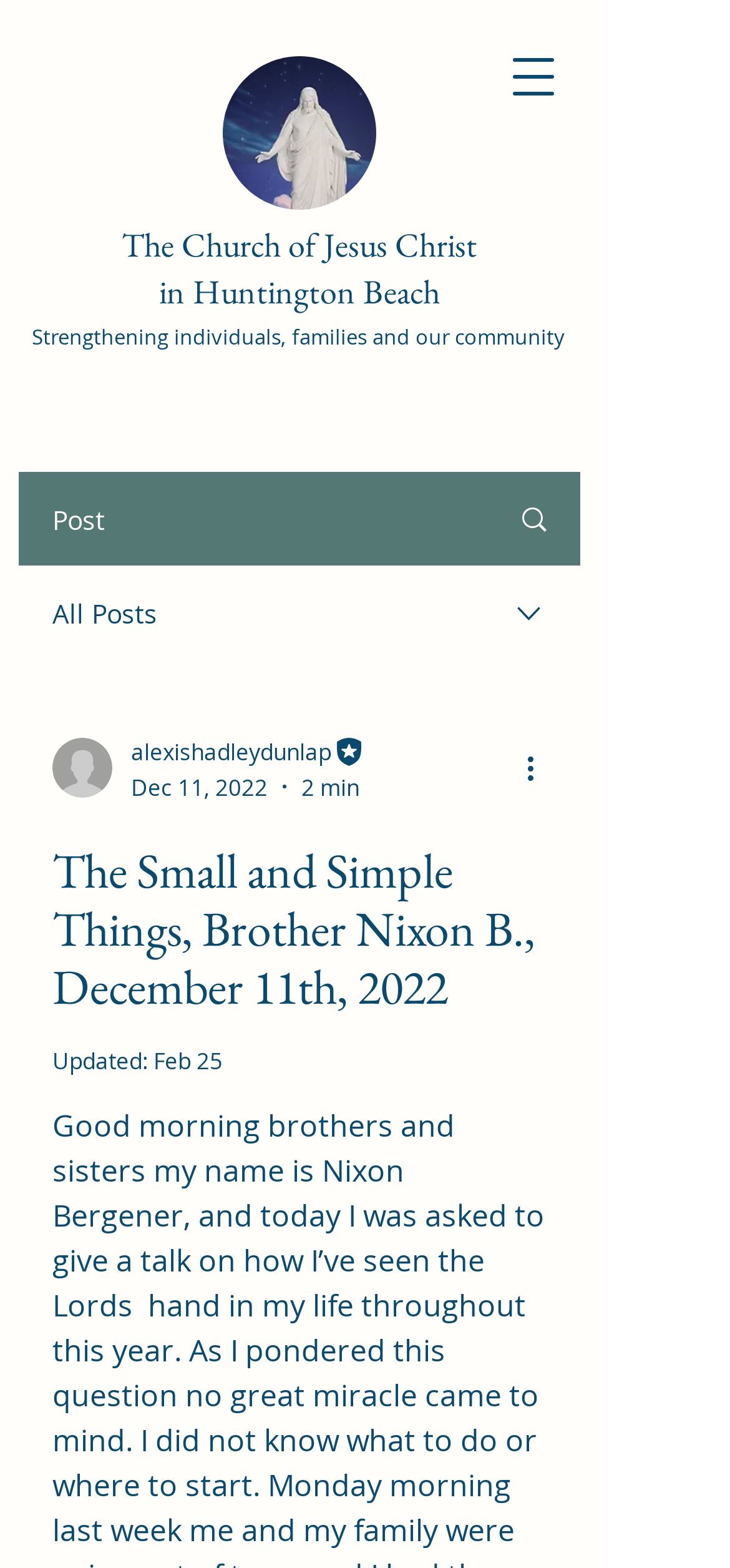Locate the bounding box coordinates of the item that should be clicked to fulfill the instruction: "Select an option from the dropdown".

[0.026, 0.361, 0.795, 0.42]